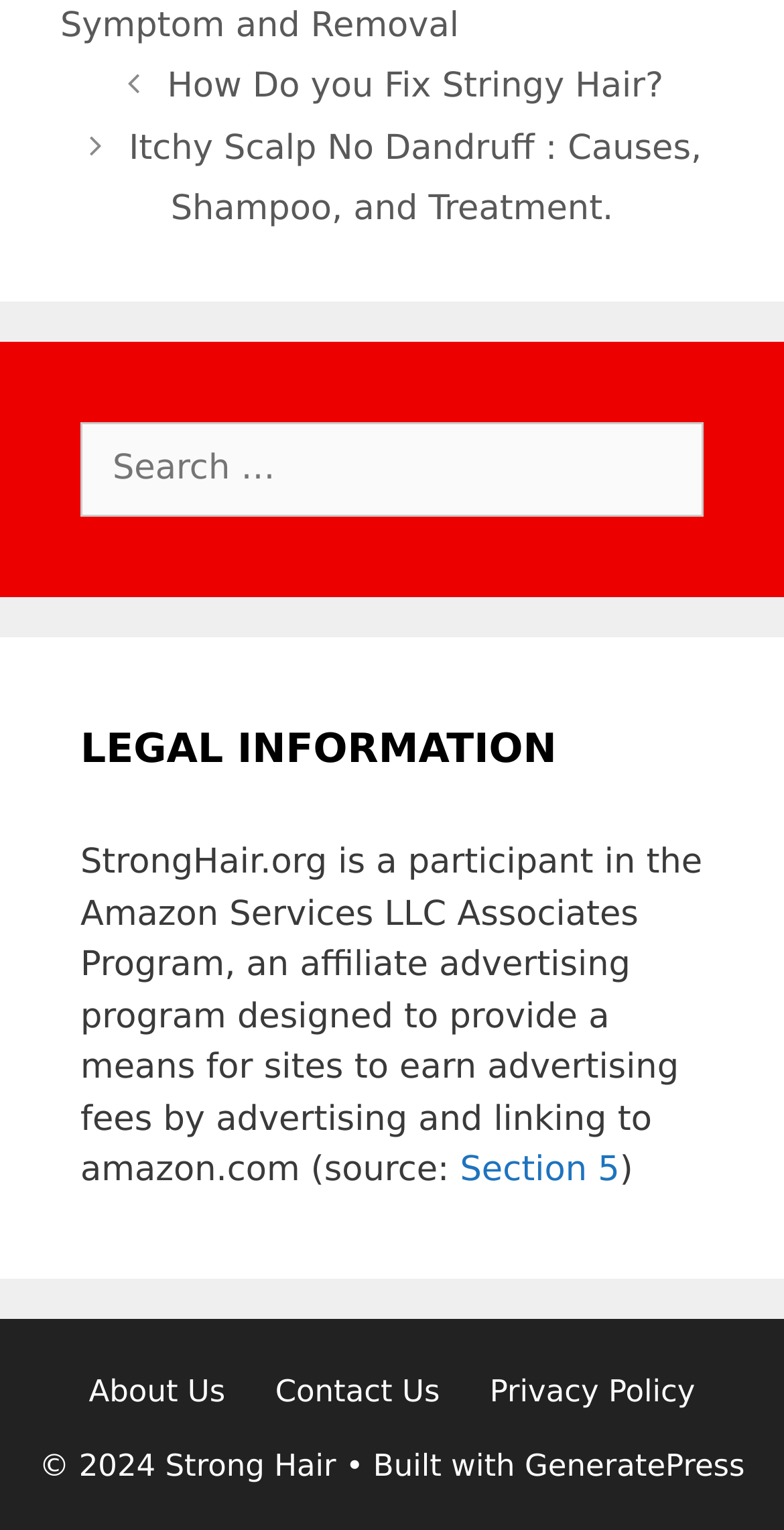Please identify the bounding box coordinates of the clickable region that I should interact with to perform the following instruction: "View NCCOS Strategic Plan". The coordinates should be expressed as four float numbers between 0 and 1, i.e., [left, top, right, bottom].

None